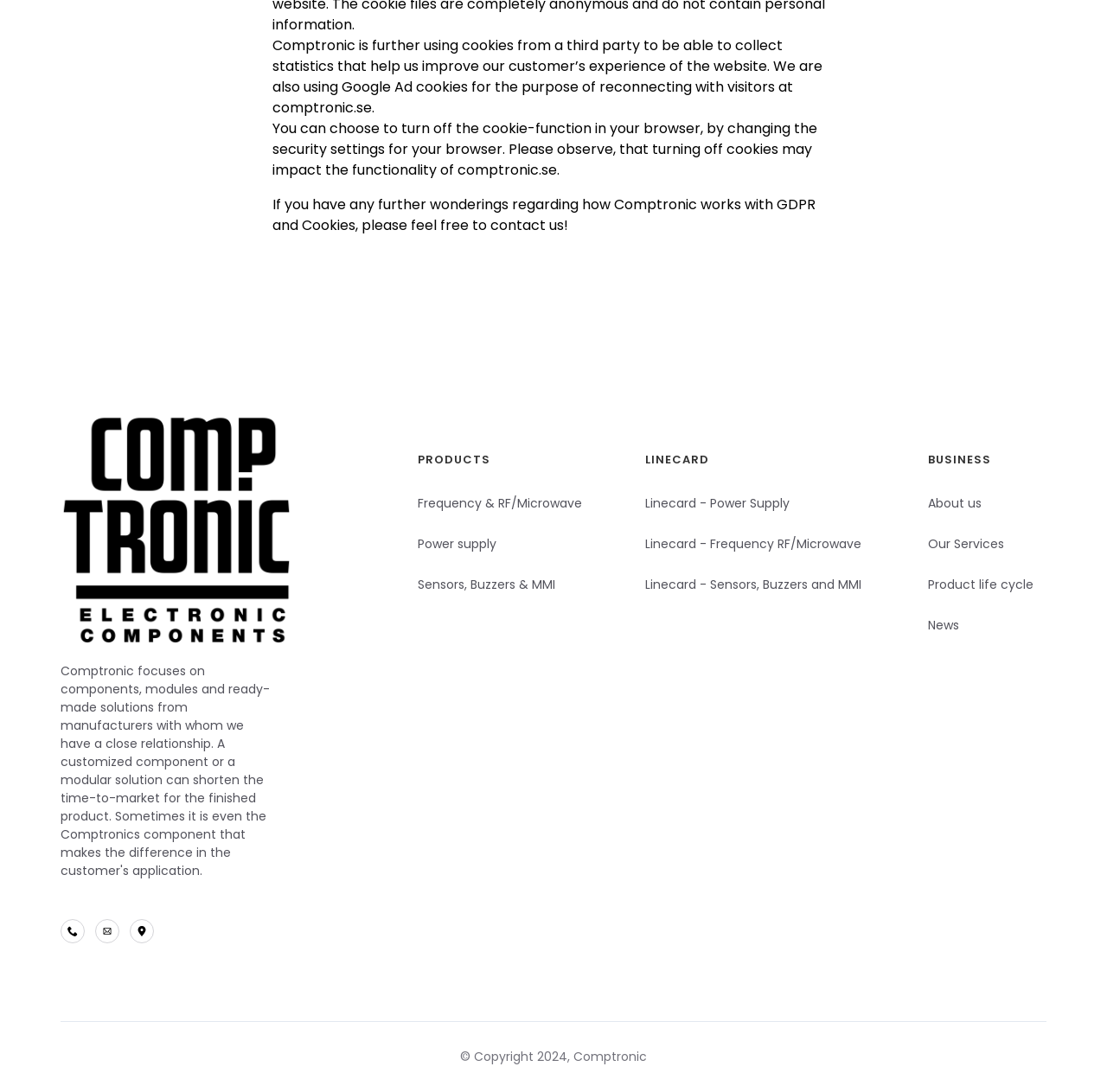How many LINECARD links are there?
Please give a detailed and thorough answer to the question, covering all relevant points.

I counted the number of links under the 'LINECARD' section, which are 'Linecard - Power Supply', 'Linecard - Frequency RF/Microwave', and 'Linecard - Sensors, Buzzers and MMI', so there are 3 links.